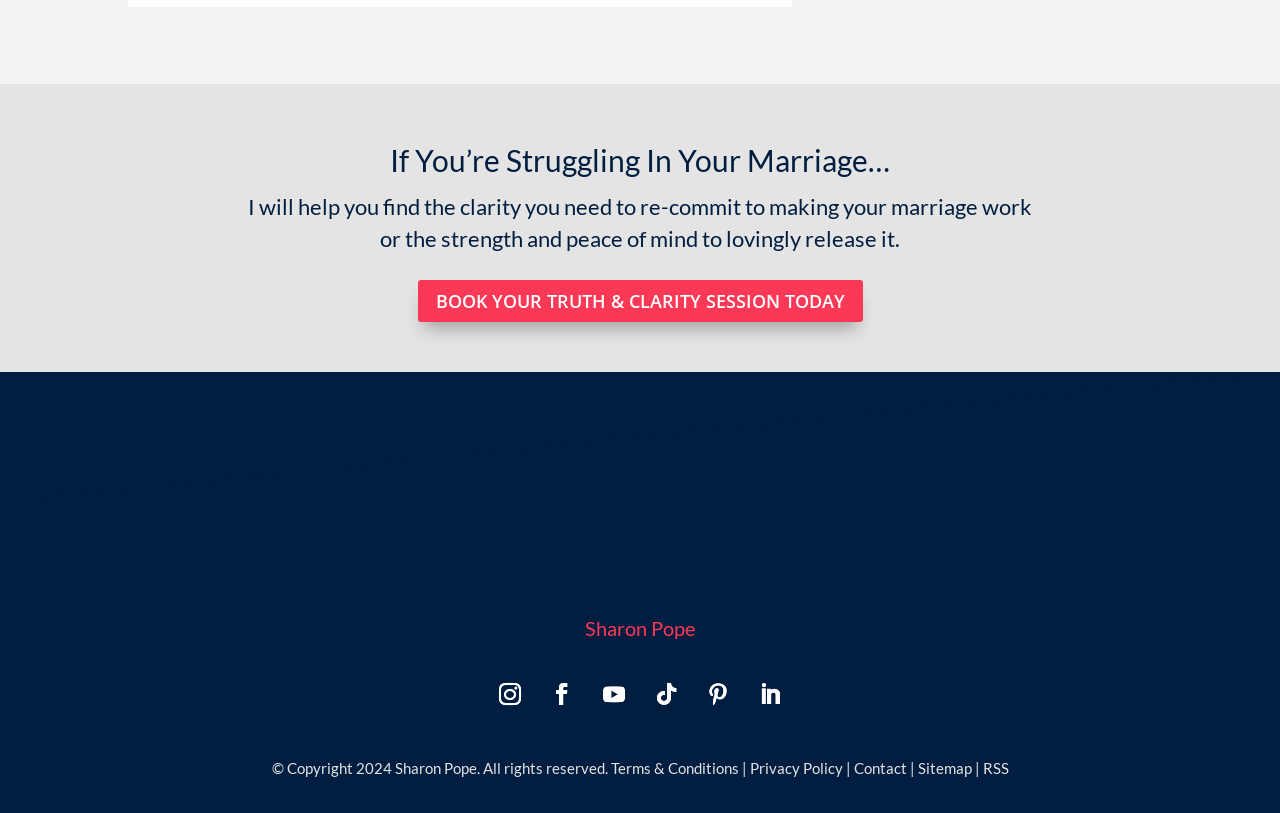Identify the bounding box for the UI element described as: "Terms & Conditions". The coordinates should be four float numbers between 0 and 1, i.e., [left, top, right, bottom].

[0.477, 0.934, 0.577, 0.956]